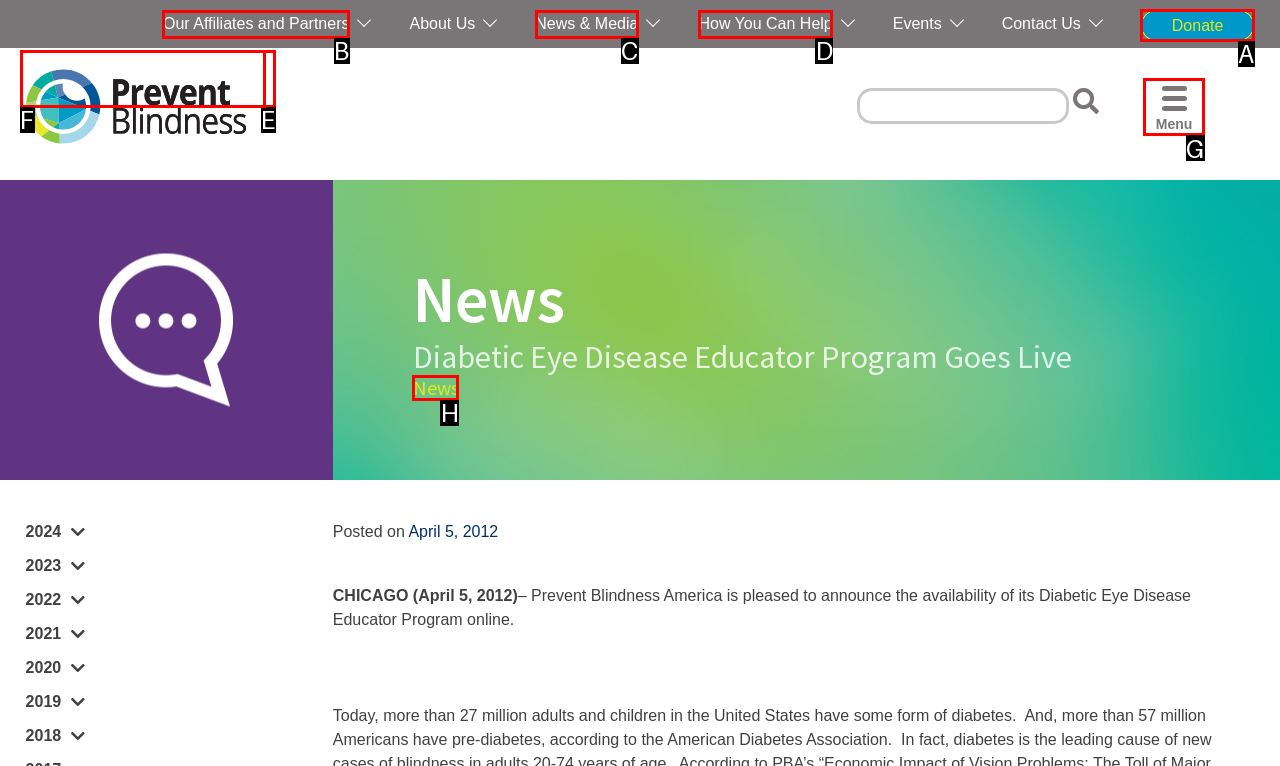From the given choices, which option should you click to complete this task: Click Donate? Answer with the letter of the correct option.

A